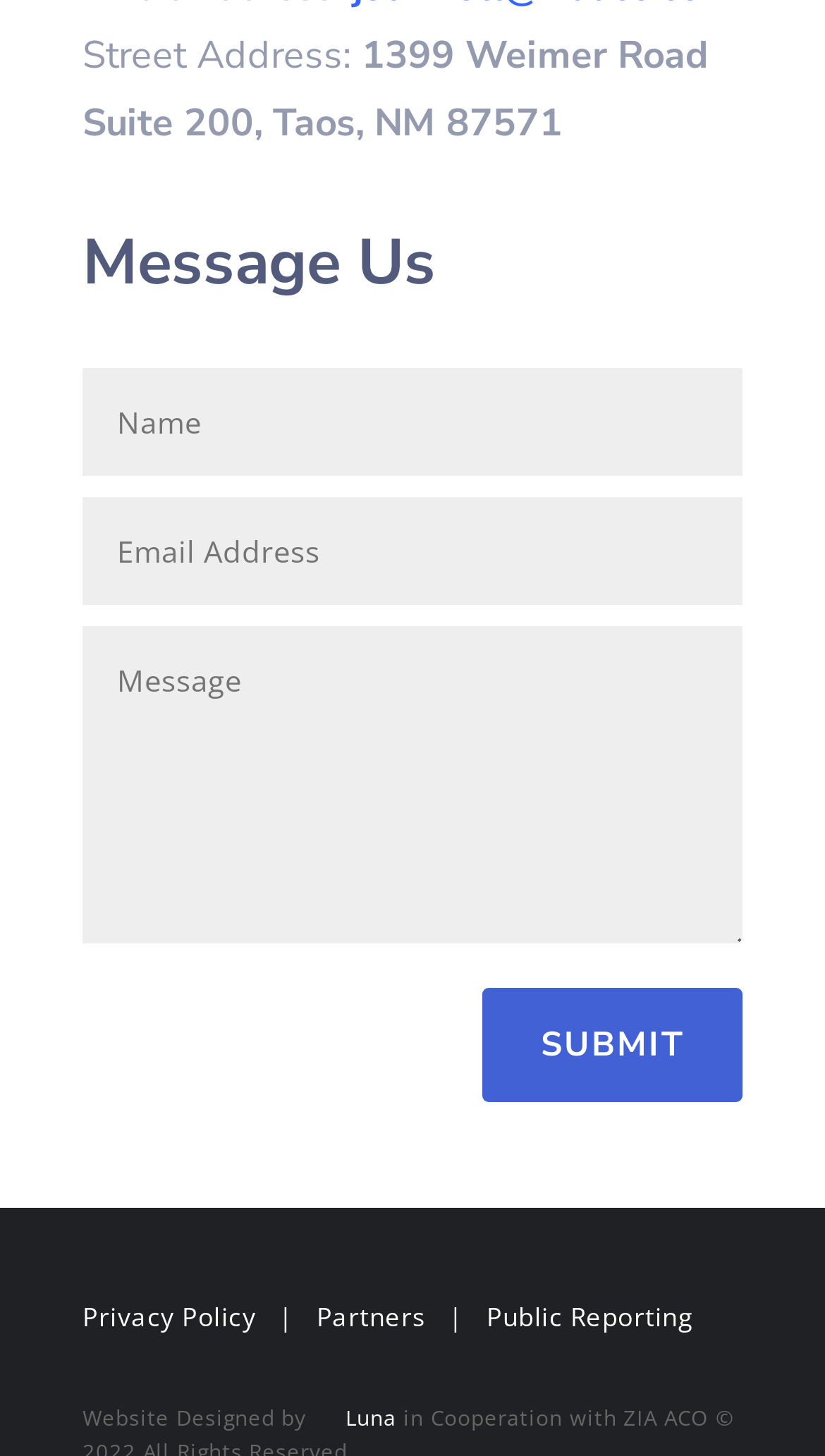Please answer the following question using a single word or phrase: What is the street address?

1399 Weimer Road